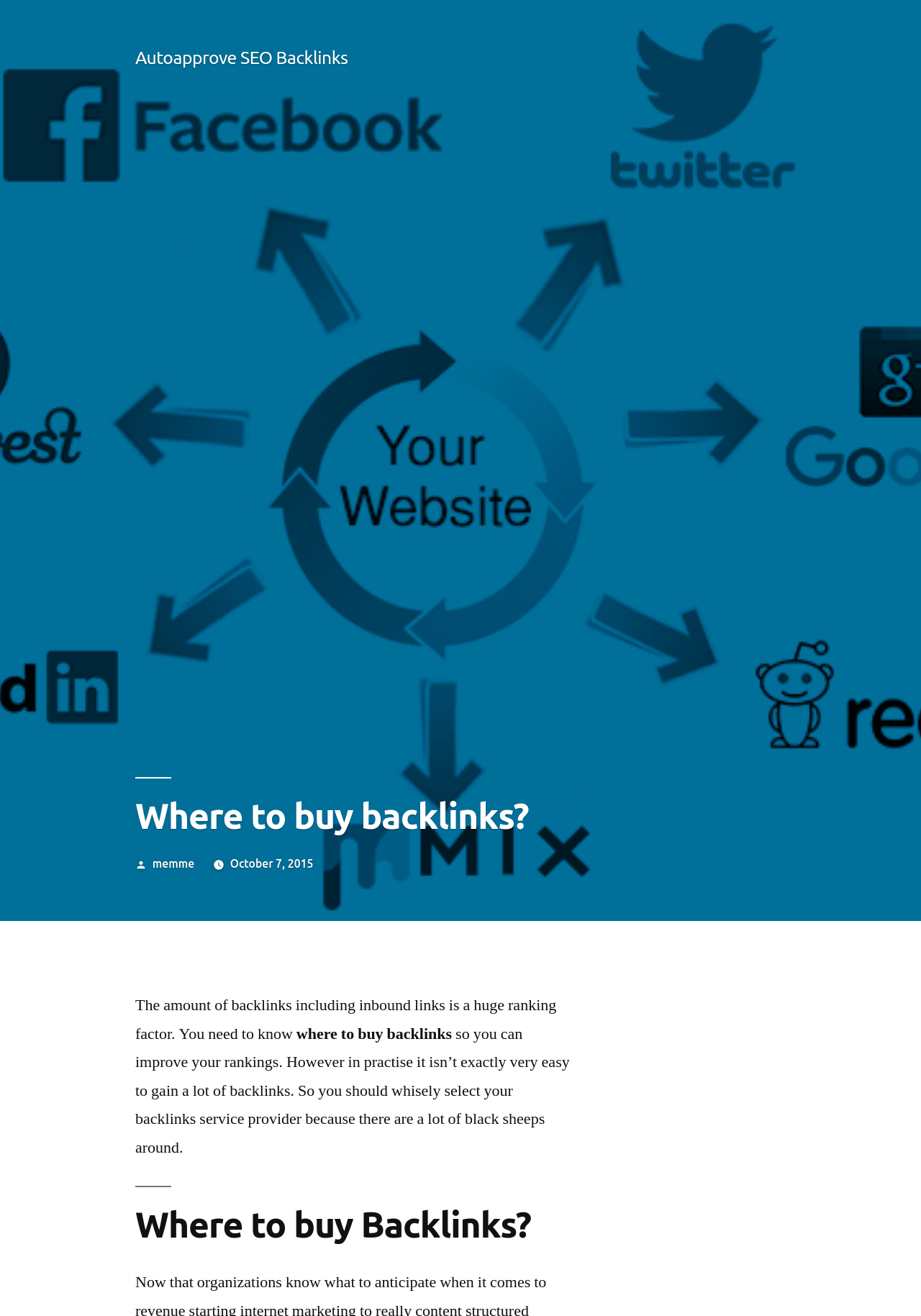Identify the bounding box for the given UI element using the description provided. Coordinates should be in the format (top-left x, top-left y, bottom-right x, bottom-right y) and must be between 0 and 1. Here is the description: October 7, 2015November 25, 2018

[0.25, 0.651, 0.34, 0.661]